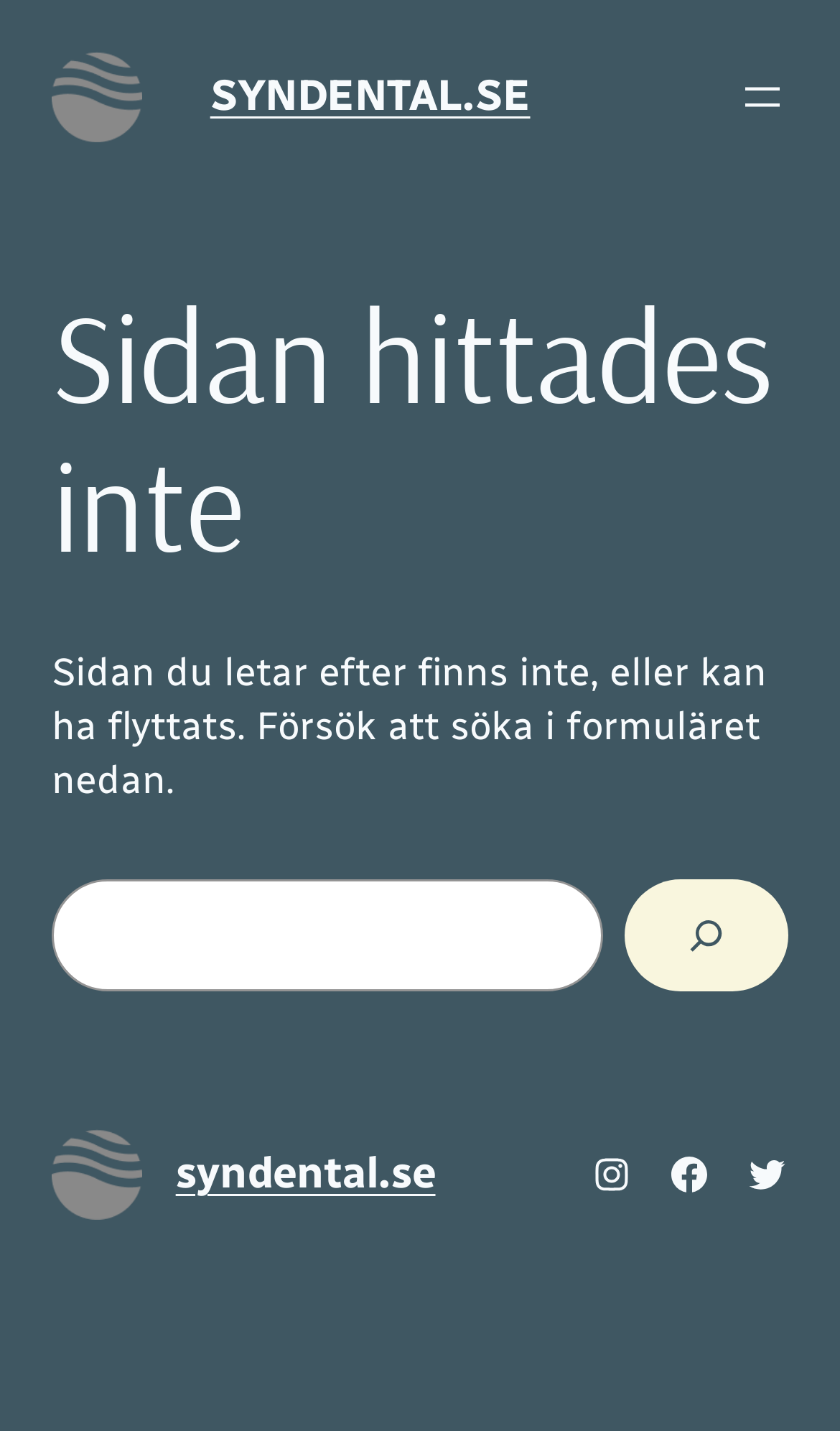Please locate the bounding box coordinates of the element that needs to be clicked to achieve the following instruction: "Search using the search box". The coordinates should be four float numbers between 0 and 1, i.e., [left, top, right, bottom].

[0.062, 0.614, 0.718, 0.692]